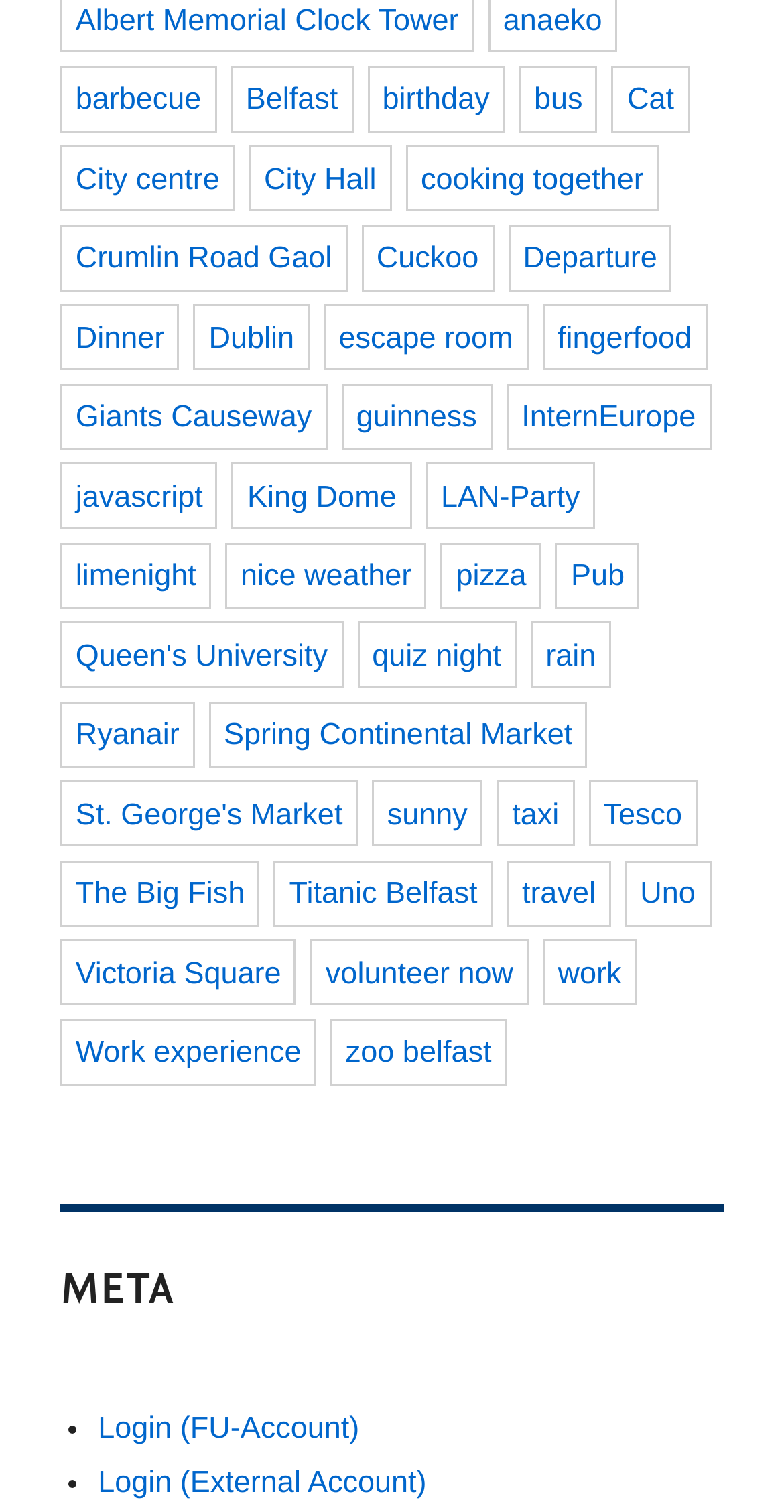Please identify the bounding box coordinates of the element I should click to complete this instruction: 'Click on the 'barbecue' link'. The coordinates should be given as four float numbers between 0 and 1, like this: [left, top, right, bottom].

[0.077, 0.044, 0.276, 0.088]